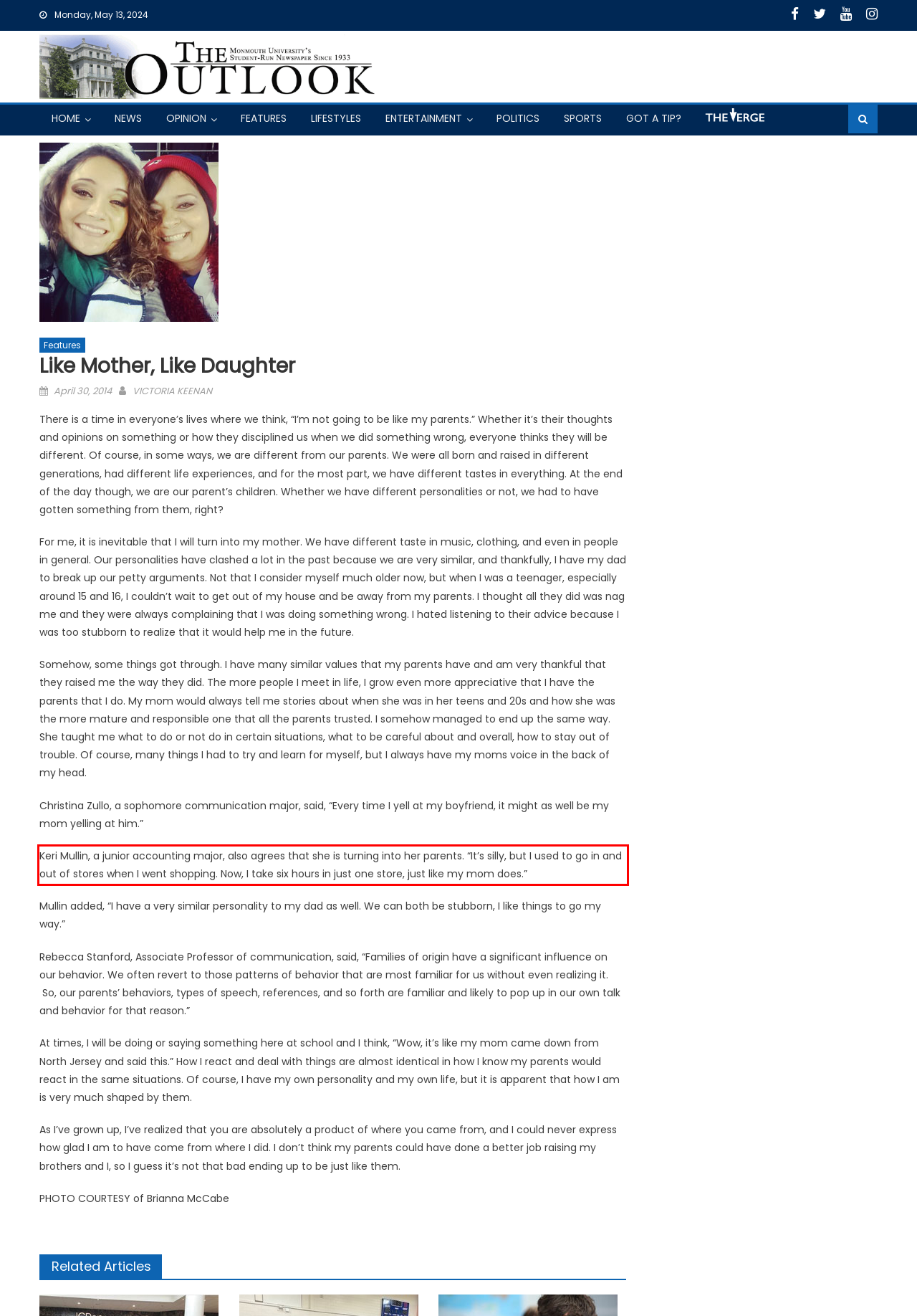Please extract the text content within the red bounding box on the webpage screenshot using OCR.

Keri Mullin, a junior accounting major, also agrees that she is turning into her parents. “It’s silly, but I used to go in and out of stores when I went shopping. Now, I take six hours in just one store, just like my mom does.”